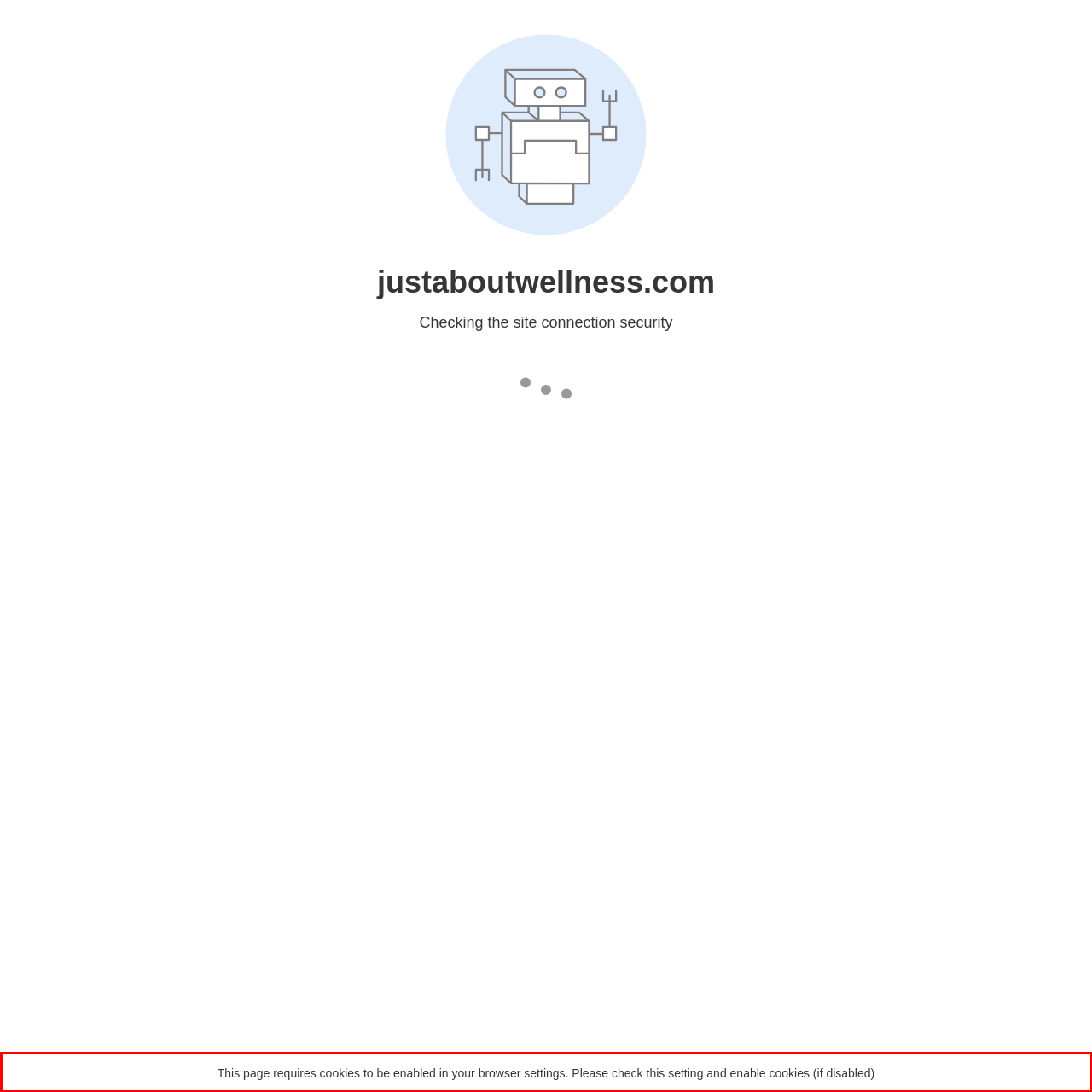Using the provided webpage screenshot, identify and read the text within the red rectangle bounding box.

This page requires cookies to be enabled in your browser settings. Please check this setting and enable cookies (if disabled)